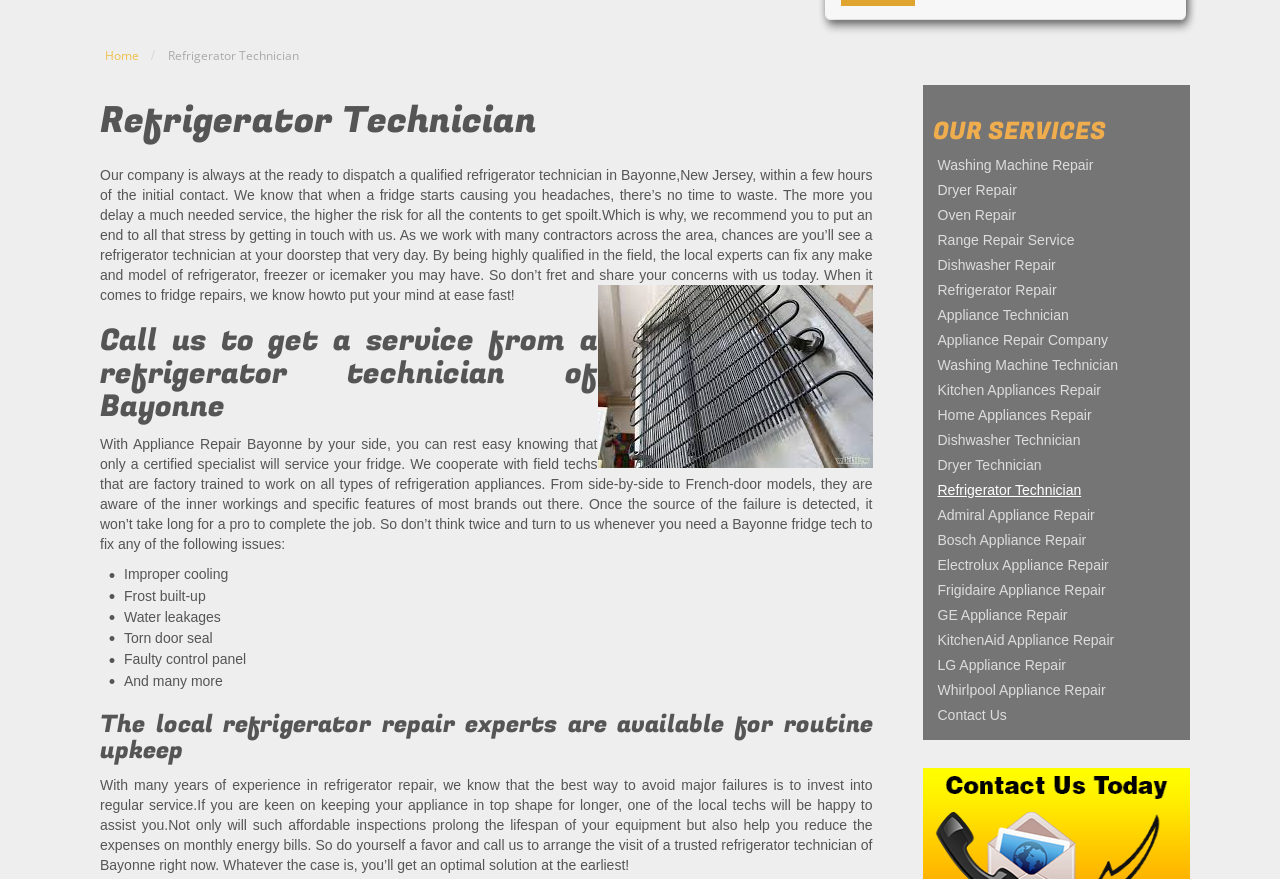Locate the UI element described by Appliance Repair Company and provide its bounding box coordinates. Use the format (top-left x, top-left y, bottom-right x, bottom-right y) with all values as floating point numbers between 0 and 1.

[0.729, 0.369, 0.922, 0.403]